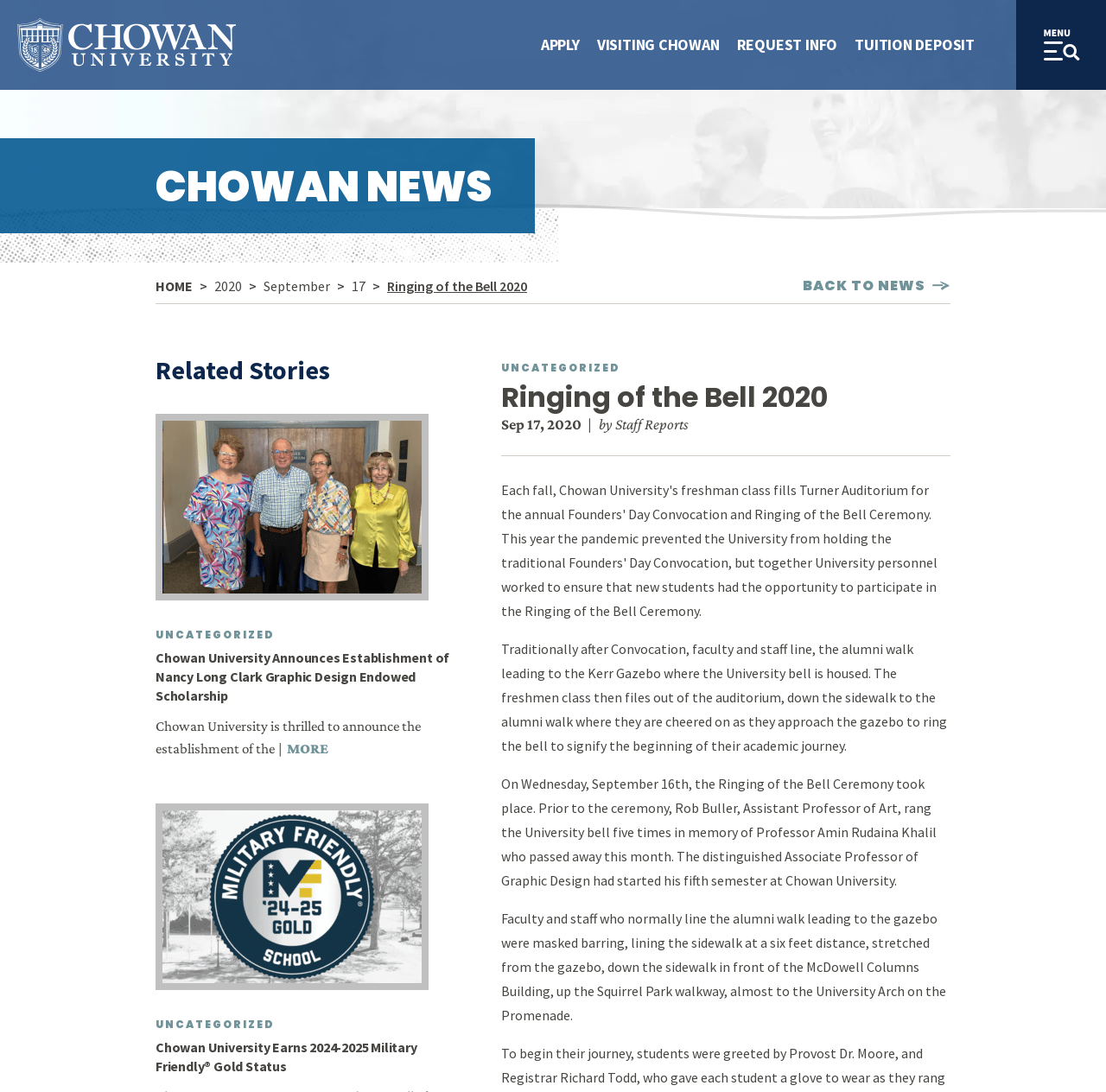Please locate the bounding box coordinates of the element that should be clicked to complete the given instruction: "Click the 'REQUEST INFO' link".

[0.658, 0.022, 0.765, 0.06]